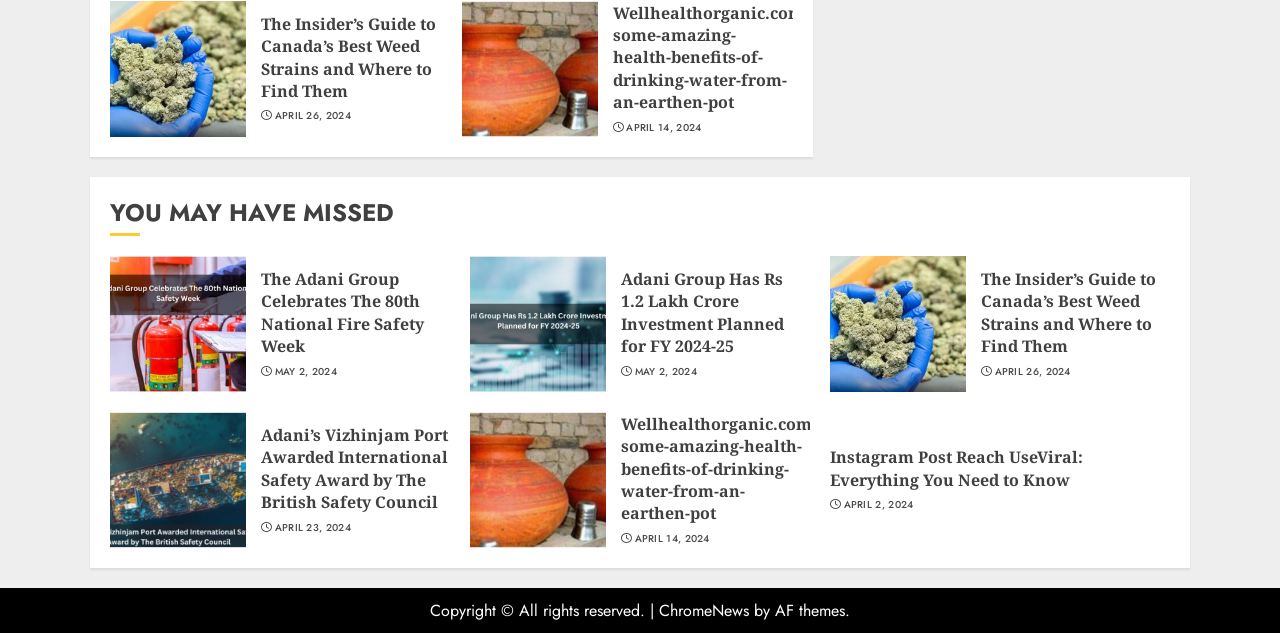What is the name of the company mentioned in the third article?
Answer the question based on the image using a single word or a brief phrase.

Adani Group